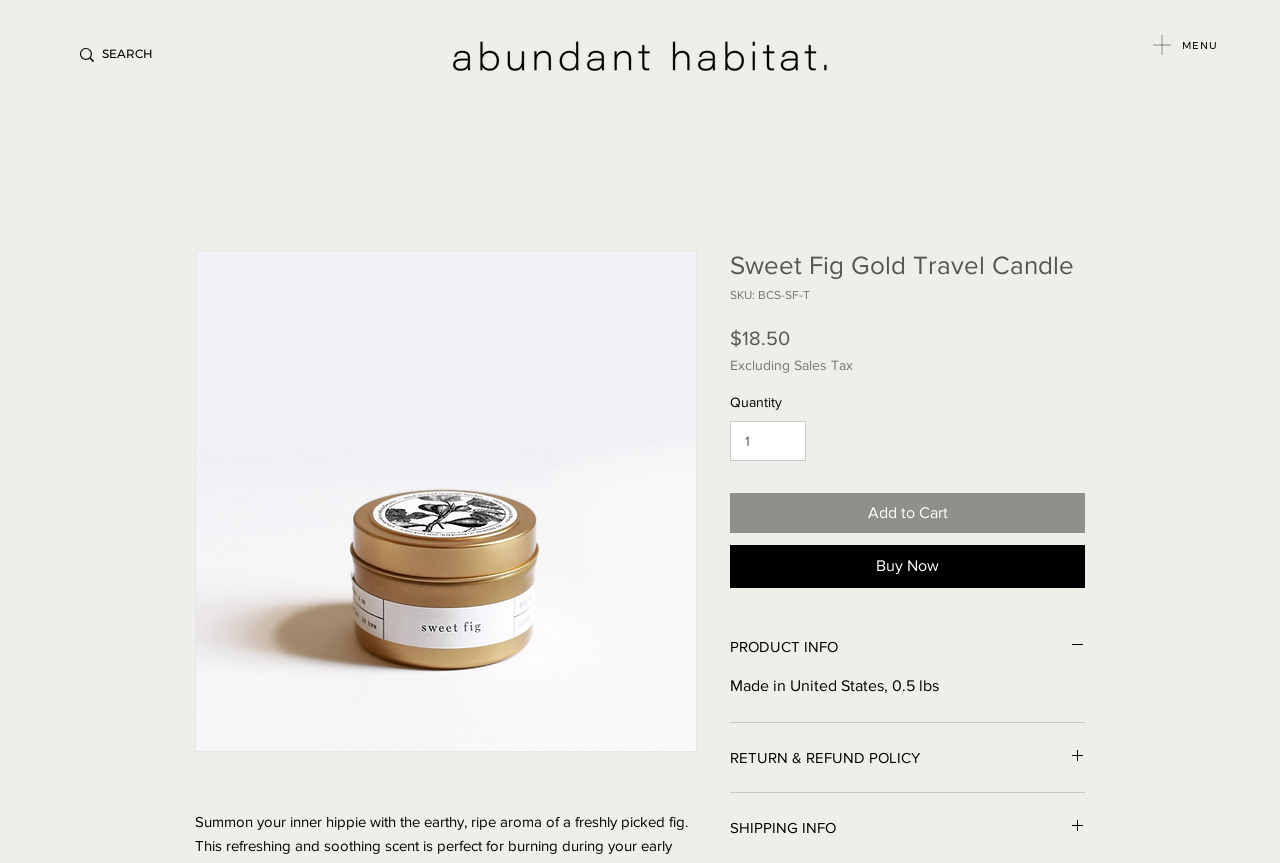Bounding box coordinates should be provided in the format (top-left x, top-left y, bottom-right x, bottom-right y) with all values between 0 and 1. Identify the bounding box for this UI element: RETURN & REFUND POLICY

[0.57, 0.865, 0.848, 0.889]